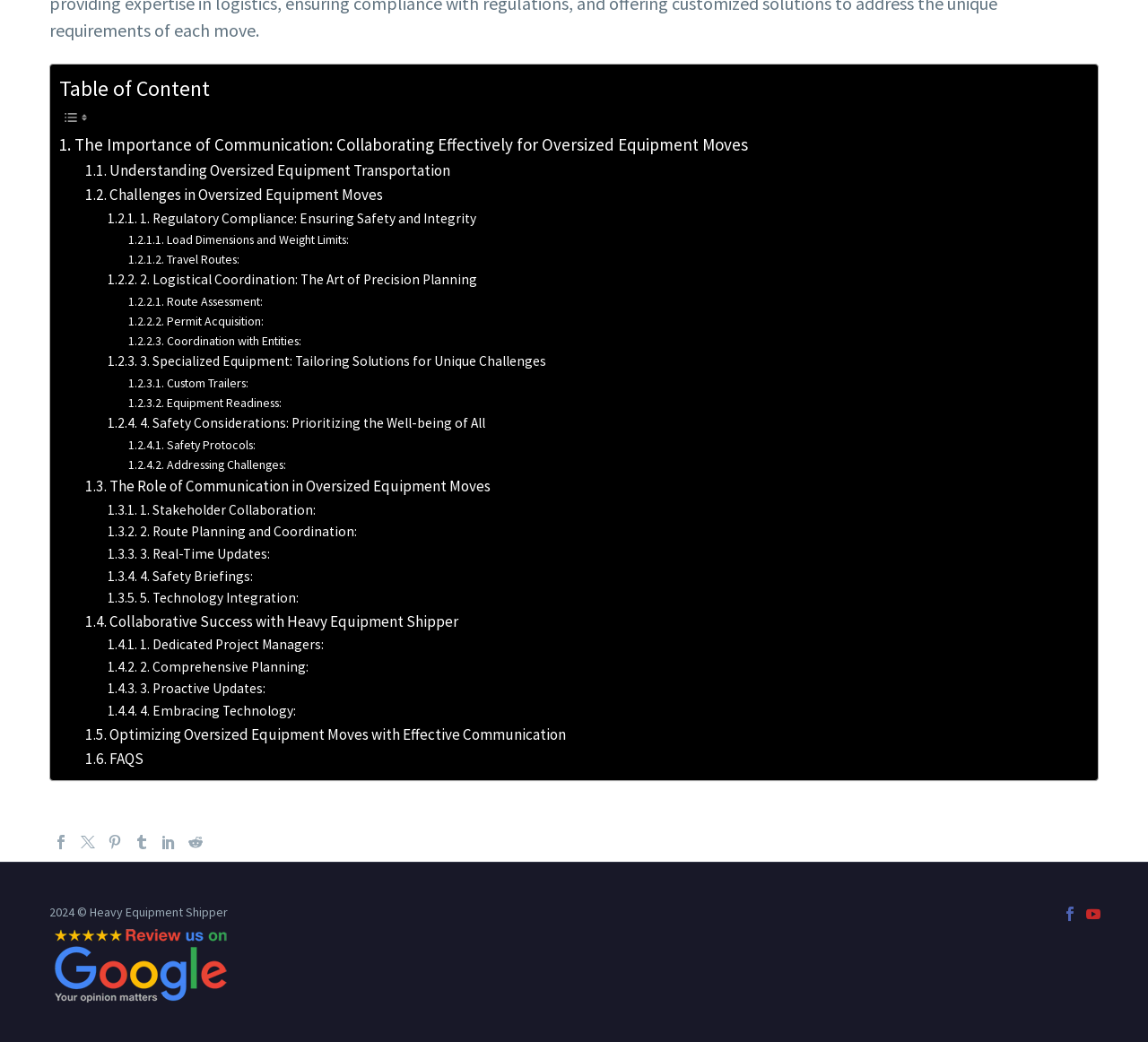How many sections are listed under 'The Importance of Communication'?
Use the image to answer the question with a single word or phrase.

5